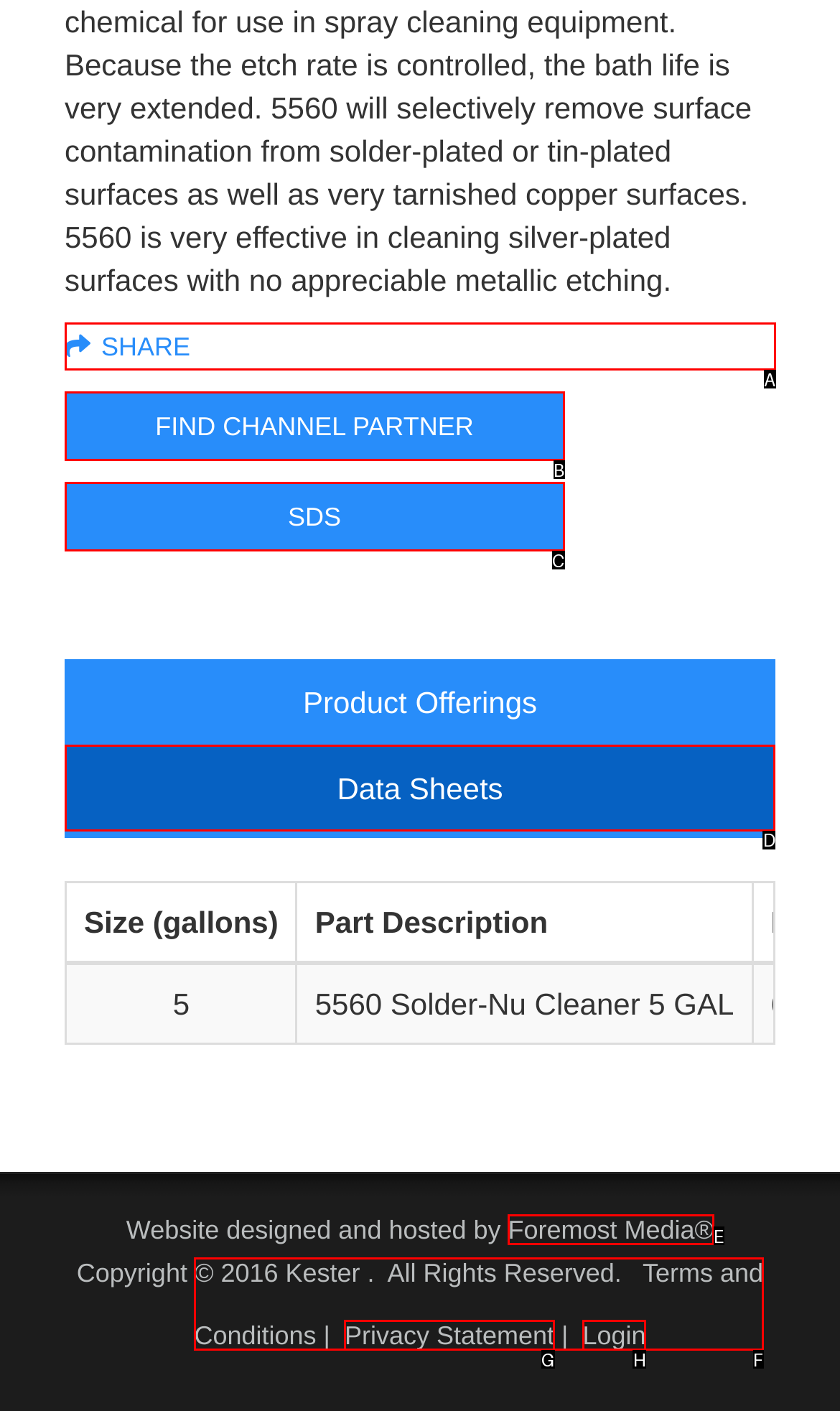Tell me the correct option to click for this task: Select the Data Sheets tab
Write down the option's letter from the given choices.

D